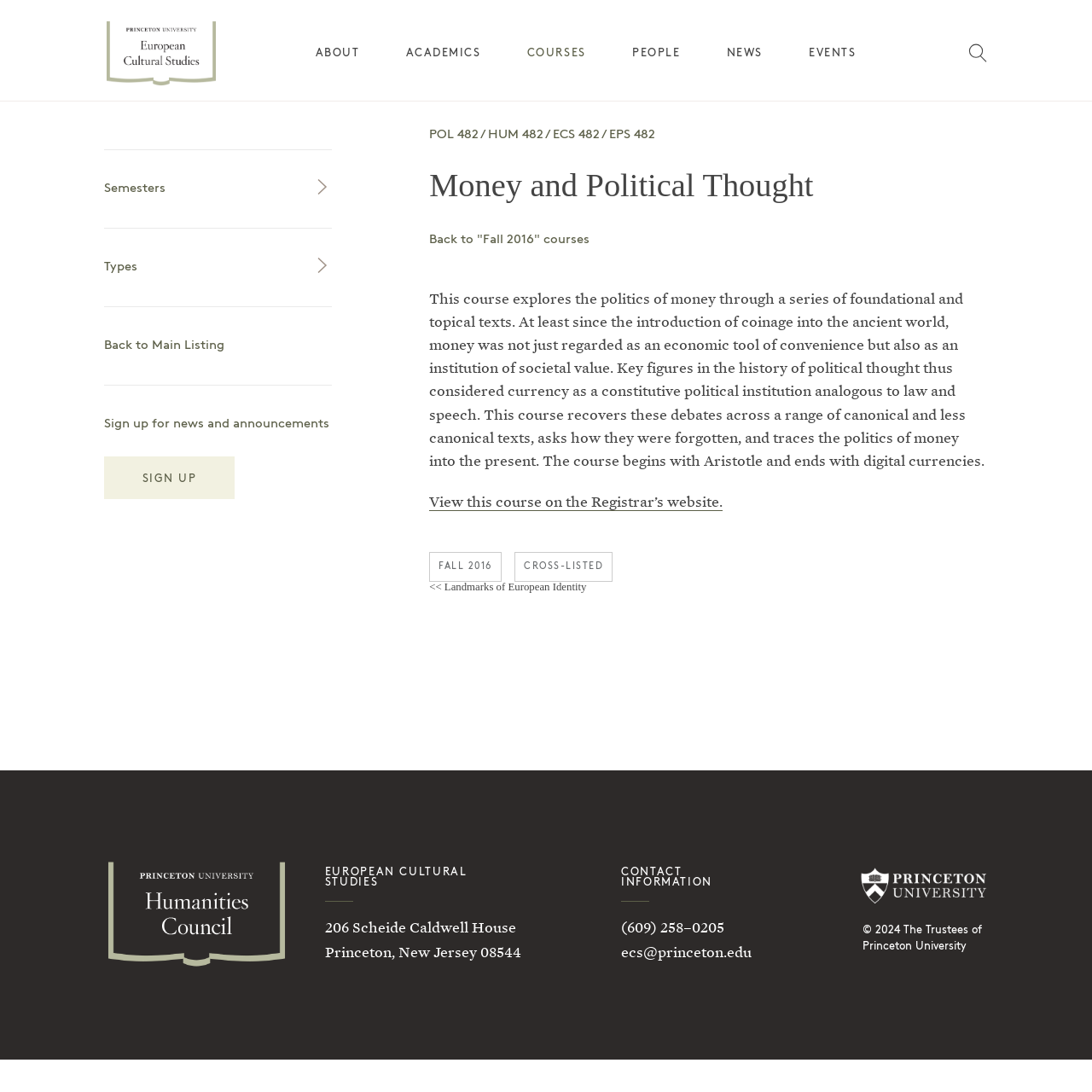Identify the bounding box coordinates of the section that should be clicked to achieve the task described: "Go to the EVENTS page".

[0.741, 0.044, 0.784, 0.054]